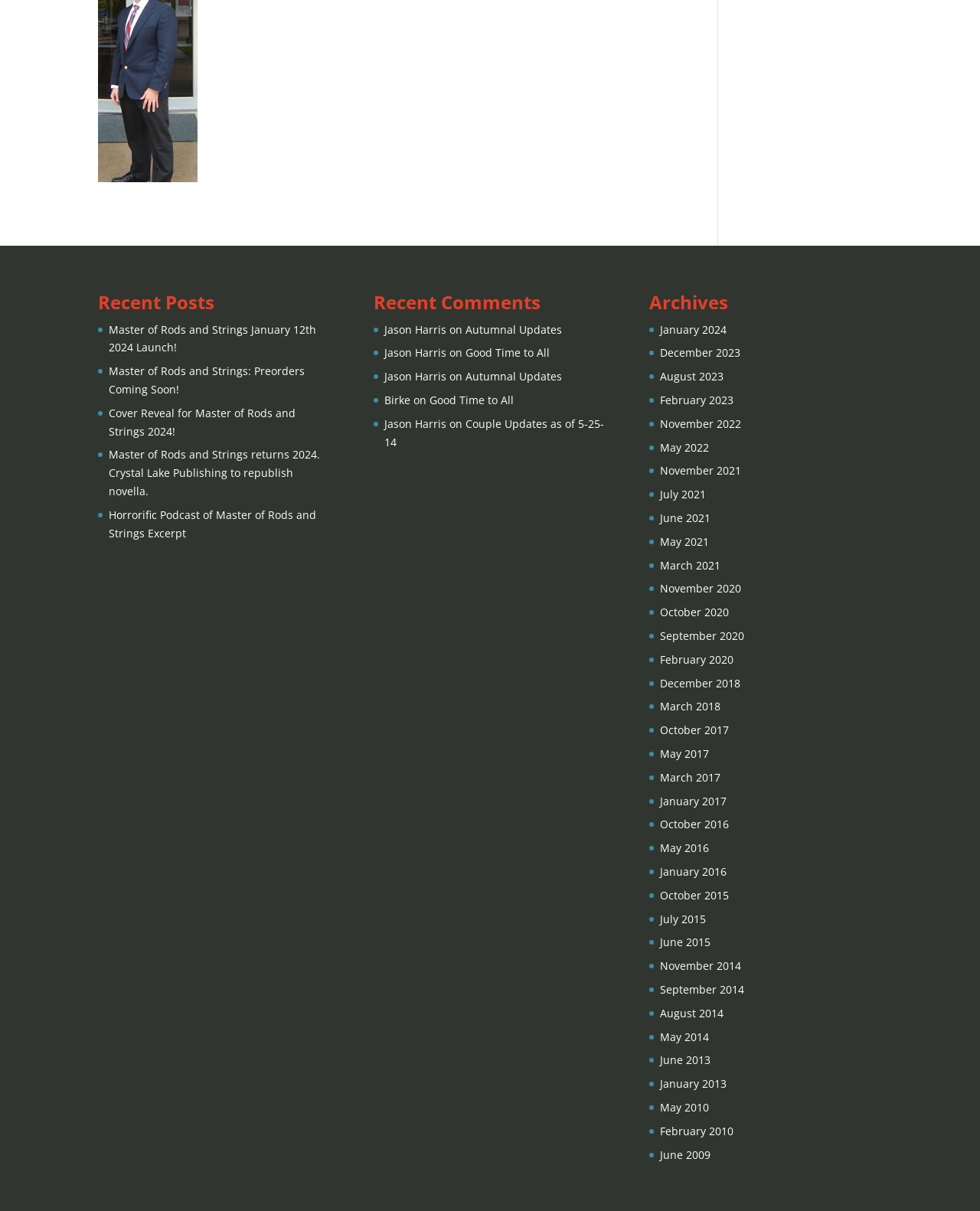Find and specify the bounding box coordinates that correspond to the clickable region for the instruction: "View archives for January 2024".

[0.674, 0.266, 0.742, 0.278]